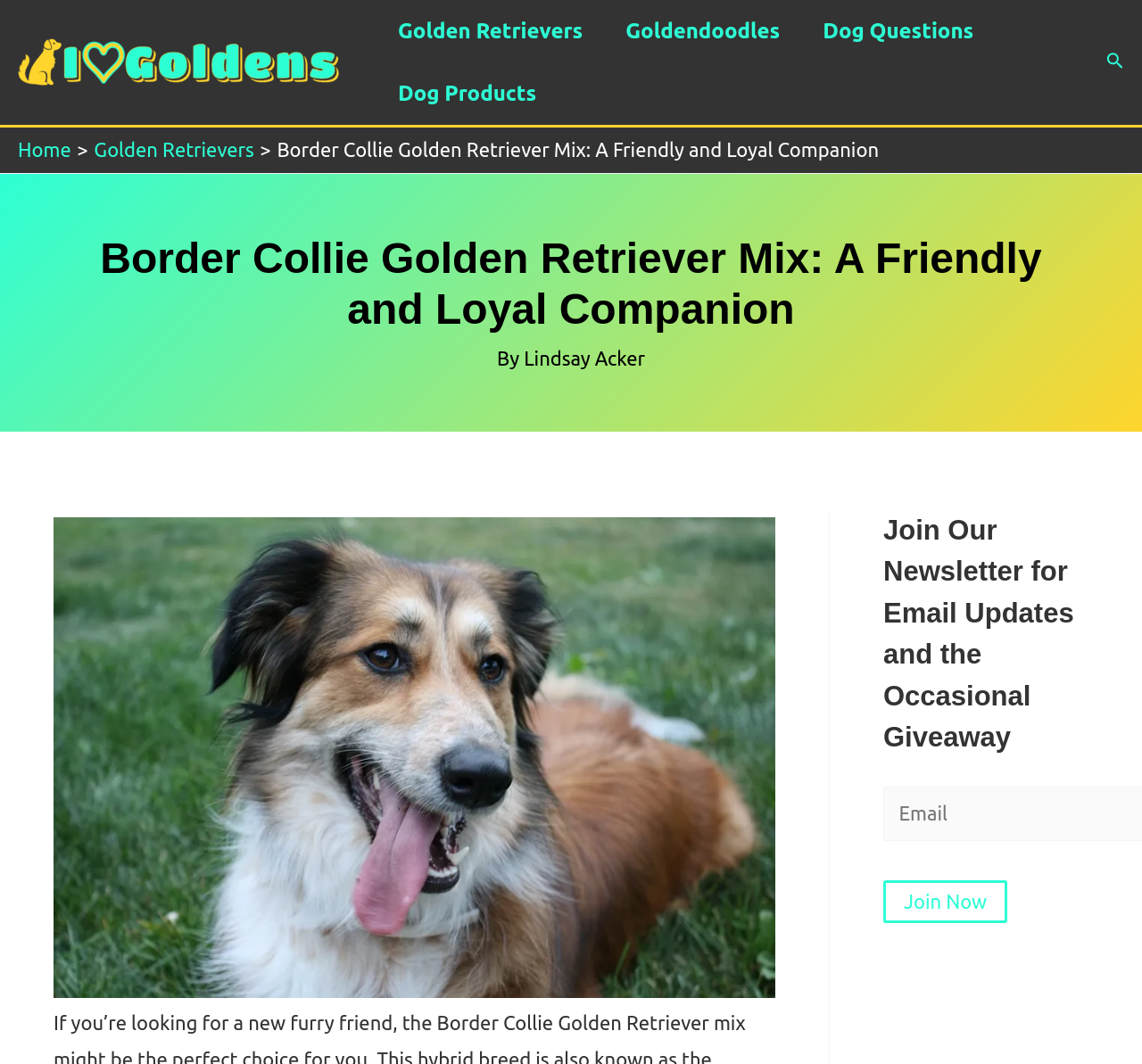Please locate the bounding box coordinates for the element that should be clicked to achieve the following instruction: "Click on the 'I Heart Goldens' link". Ensure the coordinates are given as four float numbers between 0 and 1, i.e., [left, top, right, bottom].

[0.016, 0.046, 0.297, 0.067]